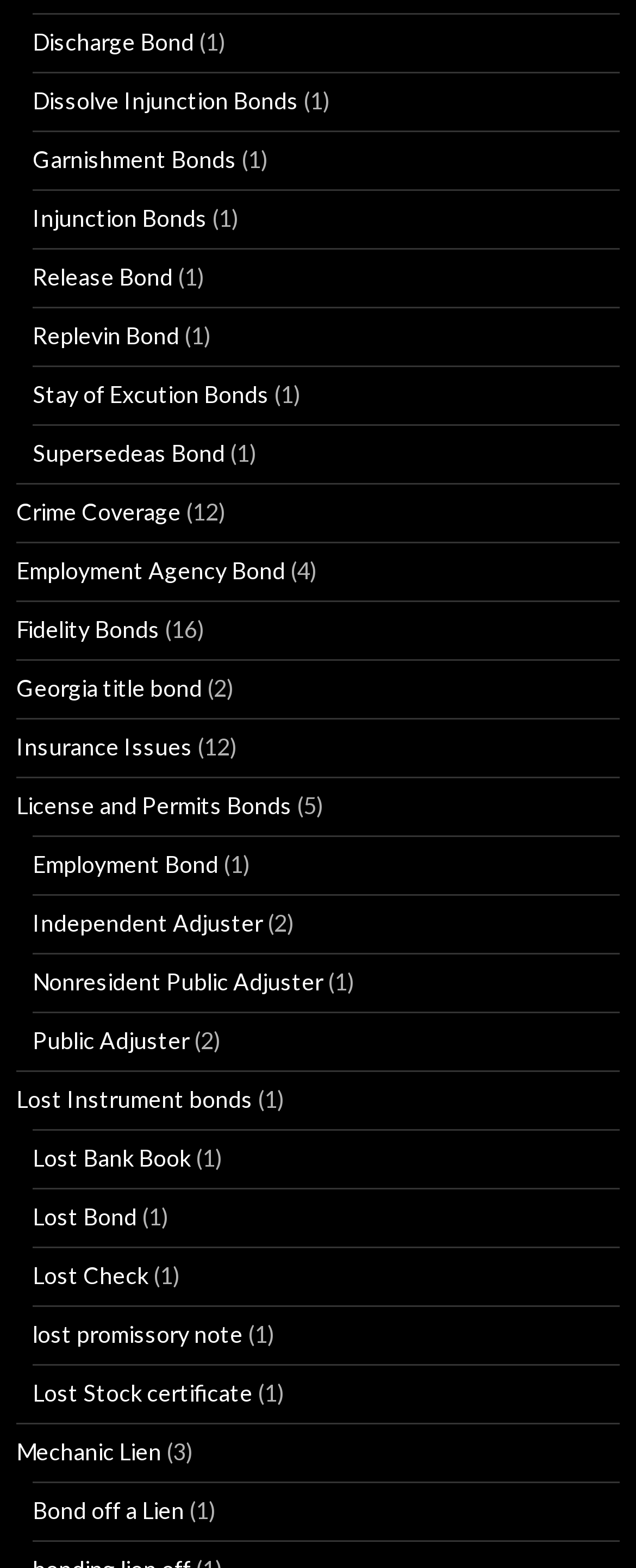Determine the bounding box coordinates for the area that should be clicked to carry out the following instruction: "Explore Public Adjuster".

[0.051, 0.655, 0.297, 0.672]